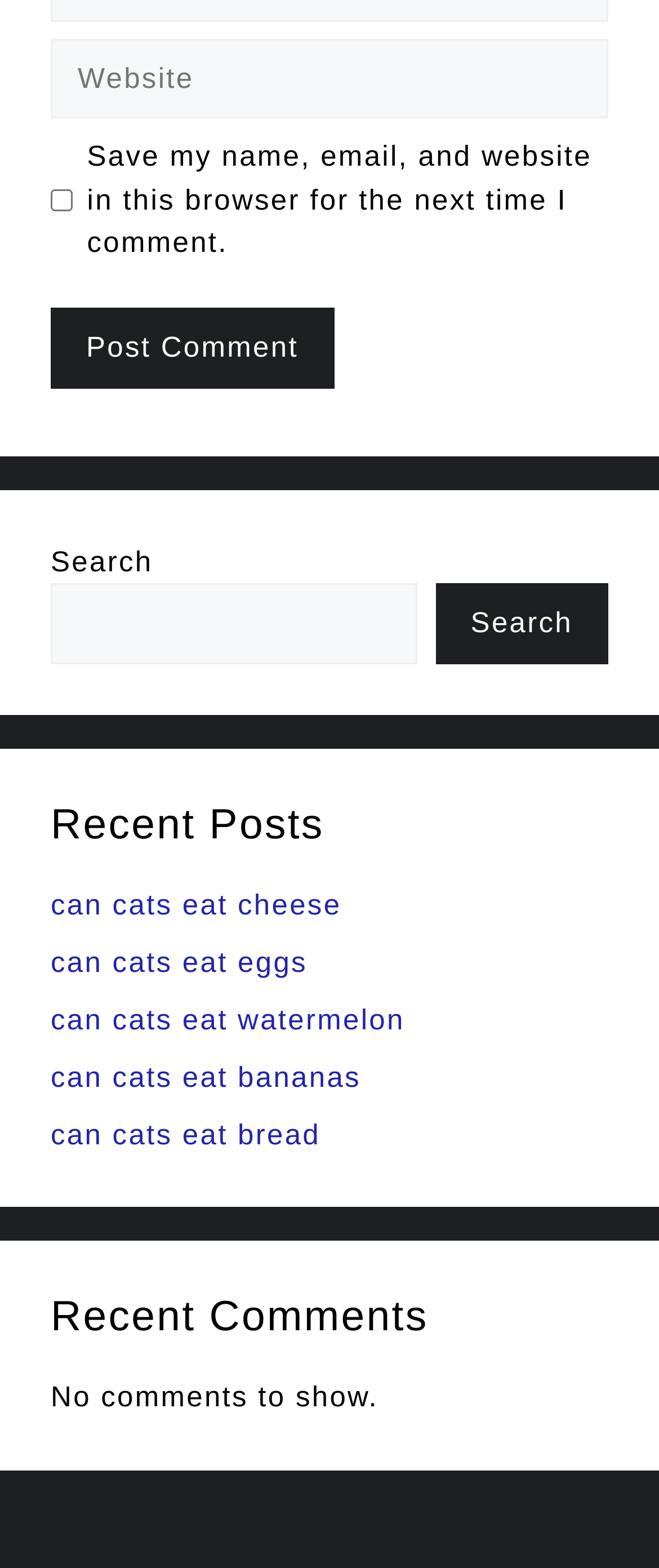Locate the bounding box coordinates of the item that should be clicked to fulfill the instruction: "Click Navigation Menu".

None